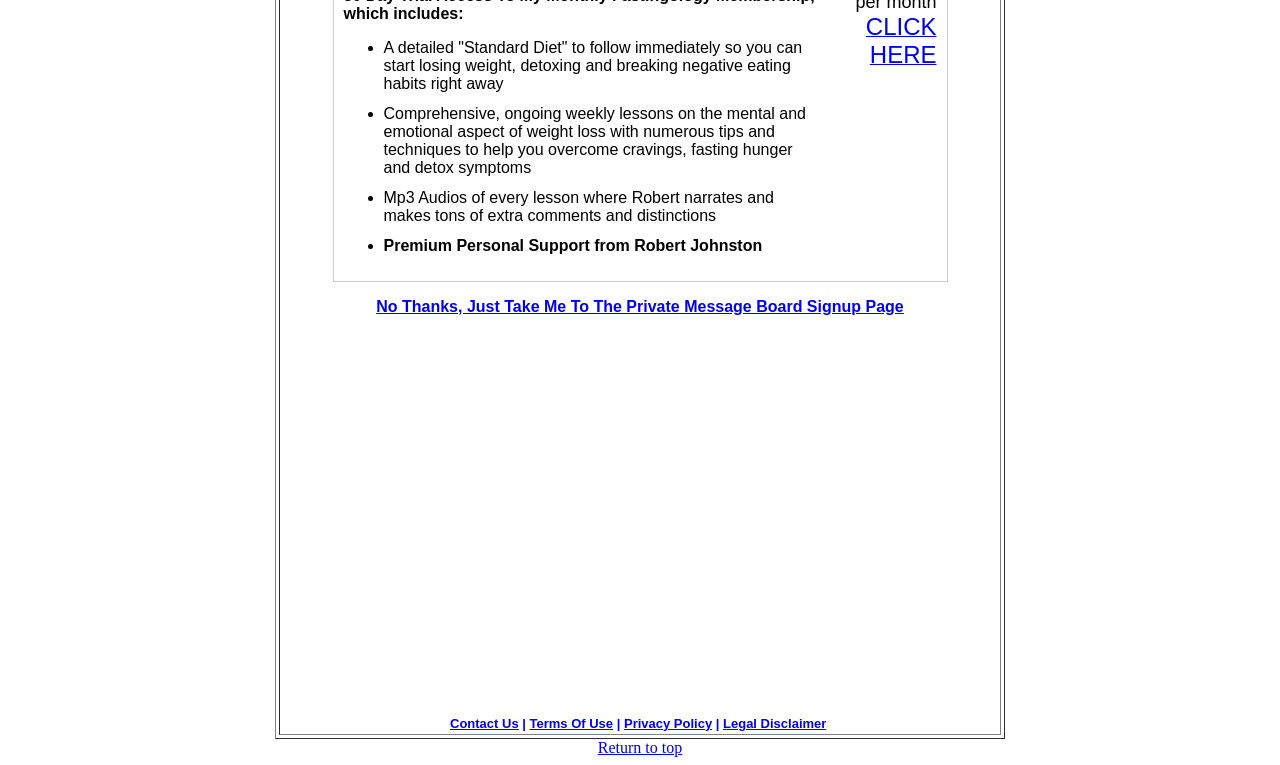Please analyze the image and give a detailed answer to the question:
What is the first benefit of the program?

The first benefit of the program is a detailed 'Standard Diet' to follow immediately, which can help in losing weight, detoxing, and breaking negative eating habits right away, as mentioned in the first bullet point.